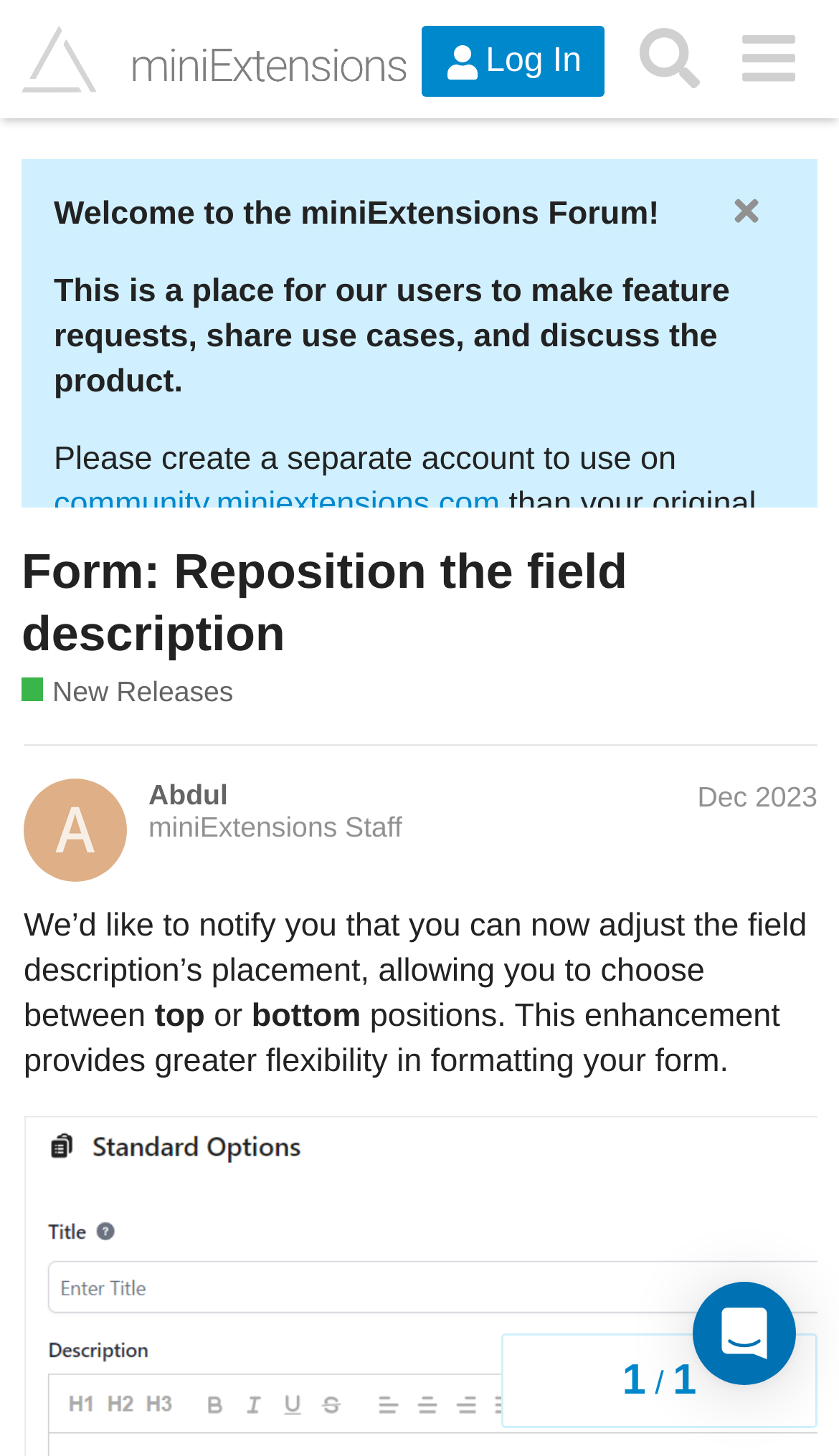Could you locate the bounding box coordinates for the section that should be clicked to accomplish this task: "Search for topics".

[0.741, 0.007, 0.857, 0.074]